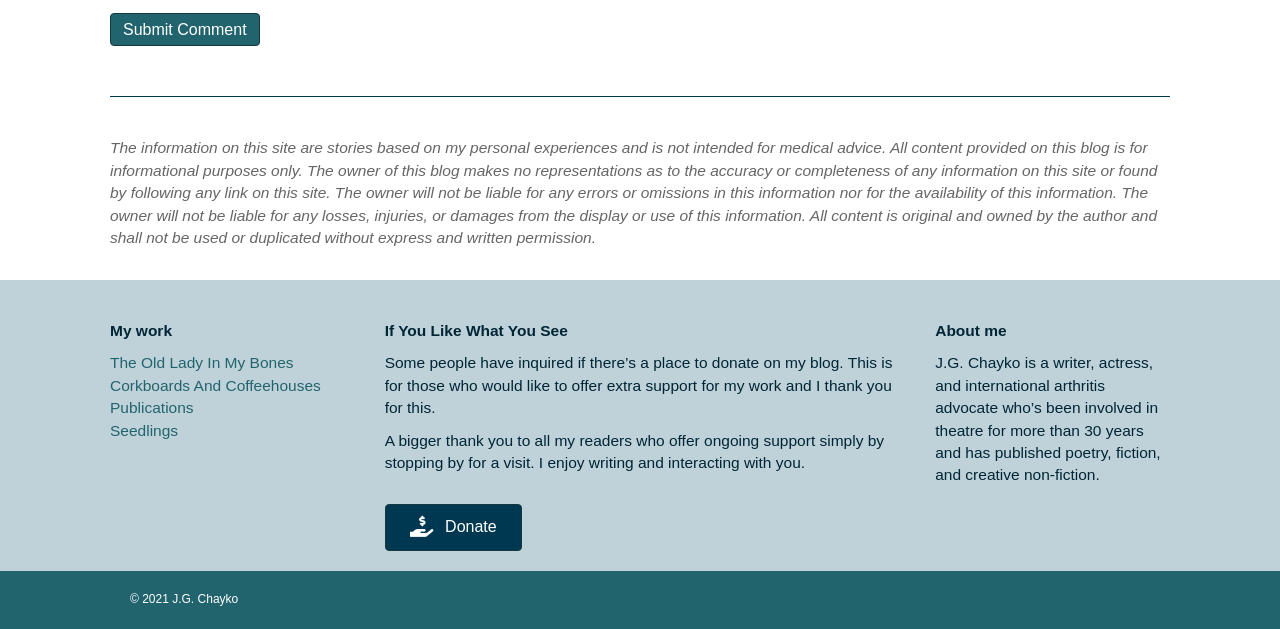Based on the image, please elaborate on the answer to the following question:
How can readers support the author's work?

The website mentions that some people have inquired about donating to support the author's work, and provides a 'Donate' link for those who wish to offer extra support.